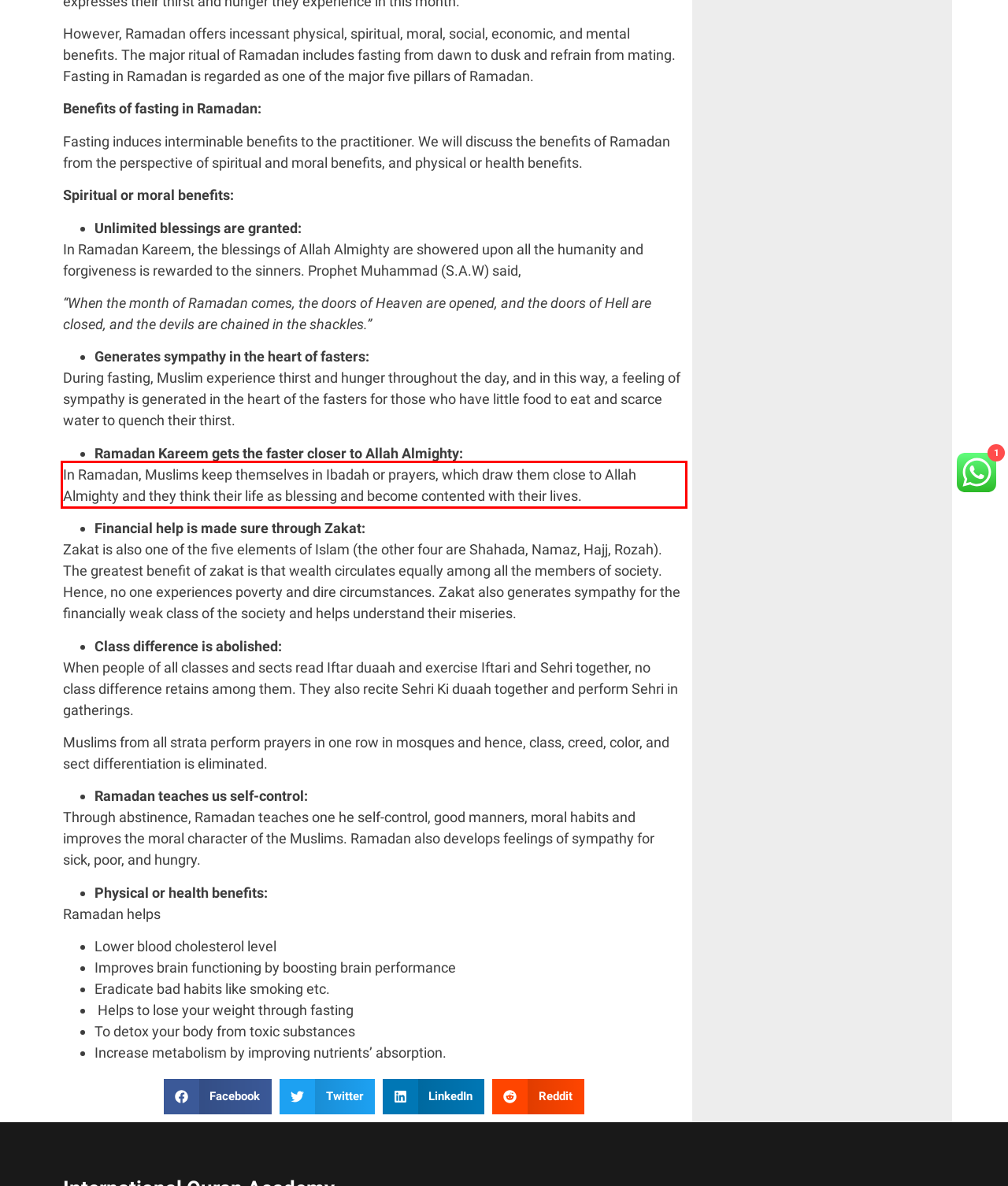You are provided with a screenshot of a webpage that includes a UI element enclosed in a red rectangle. Extract the text content inside this red rectangle.

In Ramadan, Muslims keep themselves in Ibadah or prayers, which draw them close to Allah Almighty and they think their life as blessing and become contented with their lives.